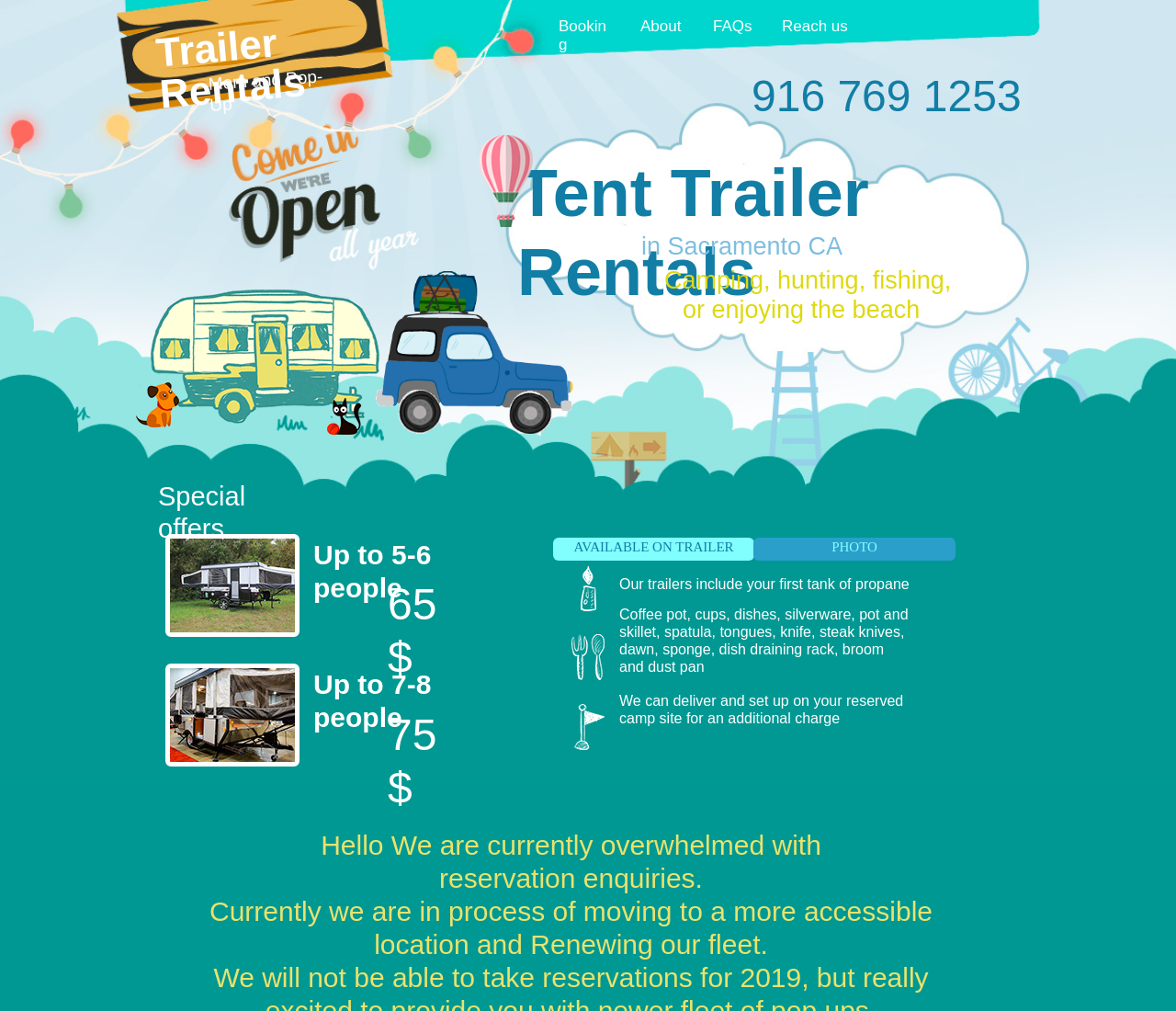Given the element description, predict the bounding box coordinates in the format (top-left x, top-left y, bottom-right x, bottom-right y), using floating point numbers between 0 and 1: Reach us

[0.665, 0.017, 0.726, 0.035]